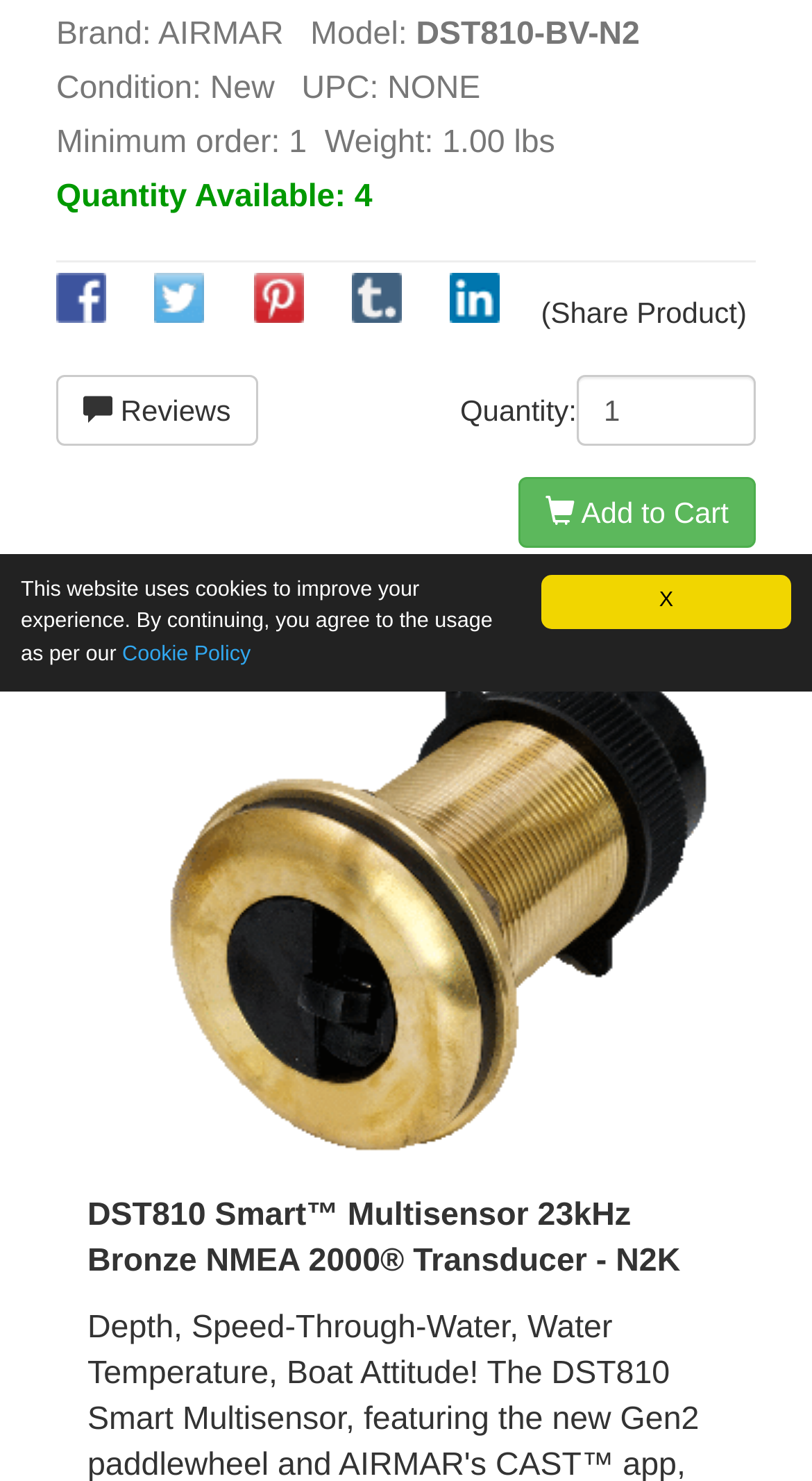Given the element description input value="1" name="cart_quantity" value="1", identify the bounding box coordinates for the UI element on the webpage screenshot. The format should be (top-left x, top-left y, bottom-right x, bottom-right y), with values between 0 and 1.

[0.71, 0.253, 0.931, 0.3]